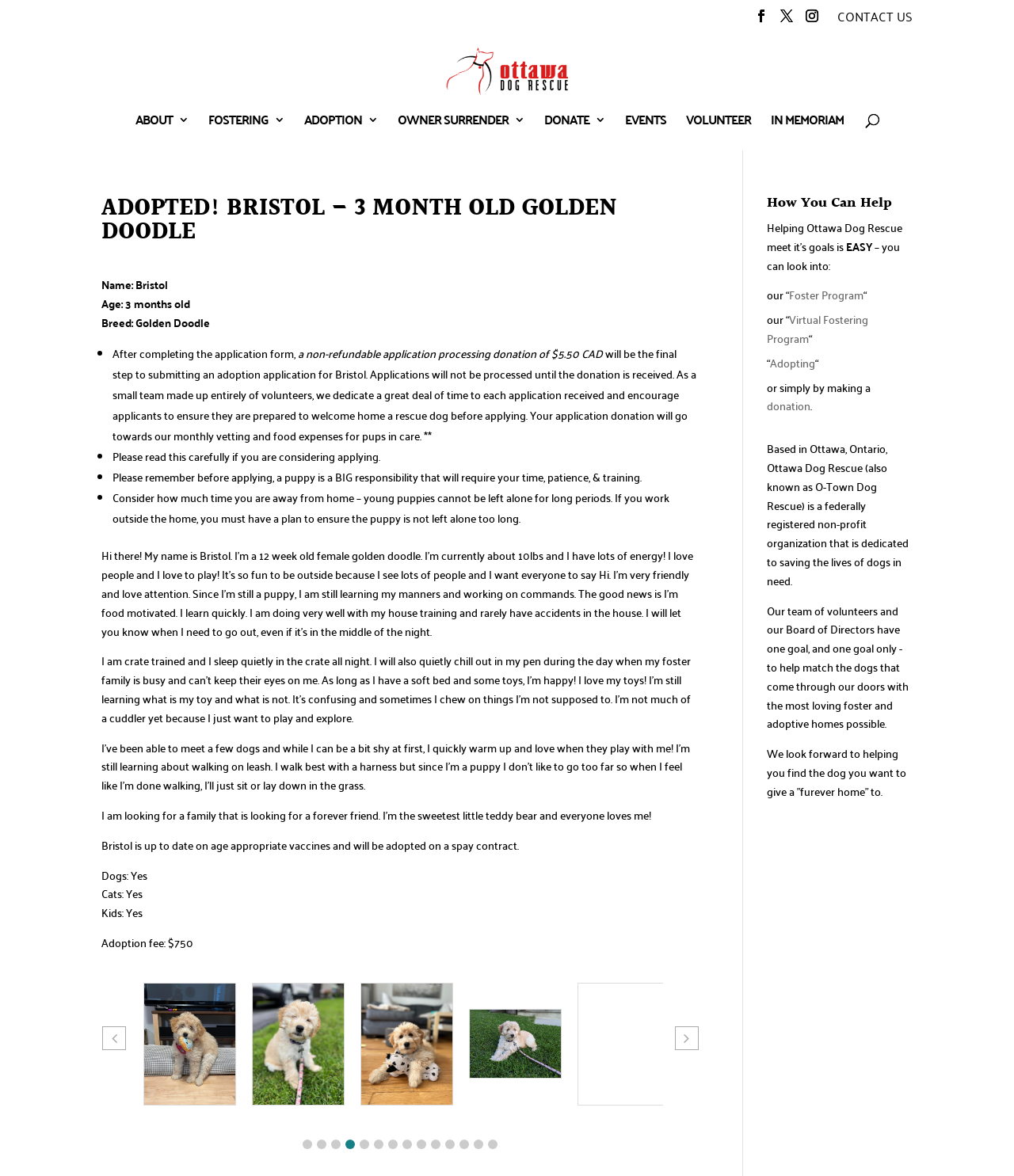Find the bounding box coordinates of the UI element according to this description: "Virtual Fostering Program".

[0.756, 0.263, 0.856, 0.296]